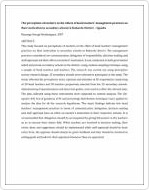Use a single word or phrase to answer this question: 
What is the background color of the page?

White